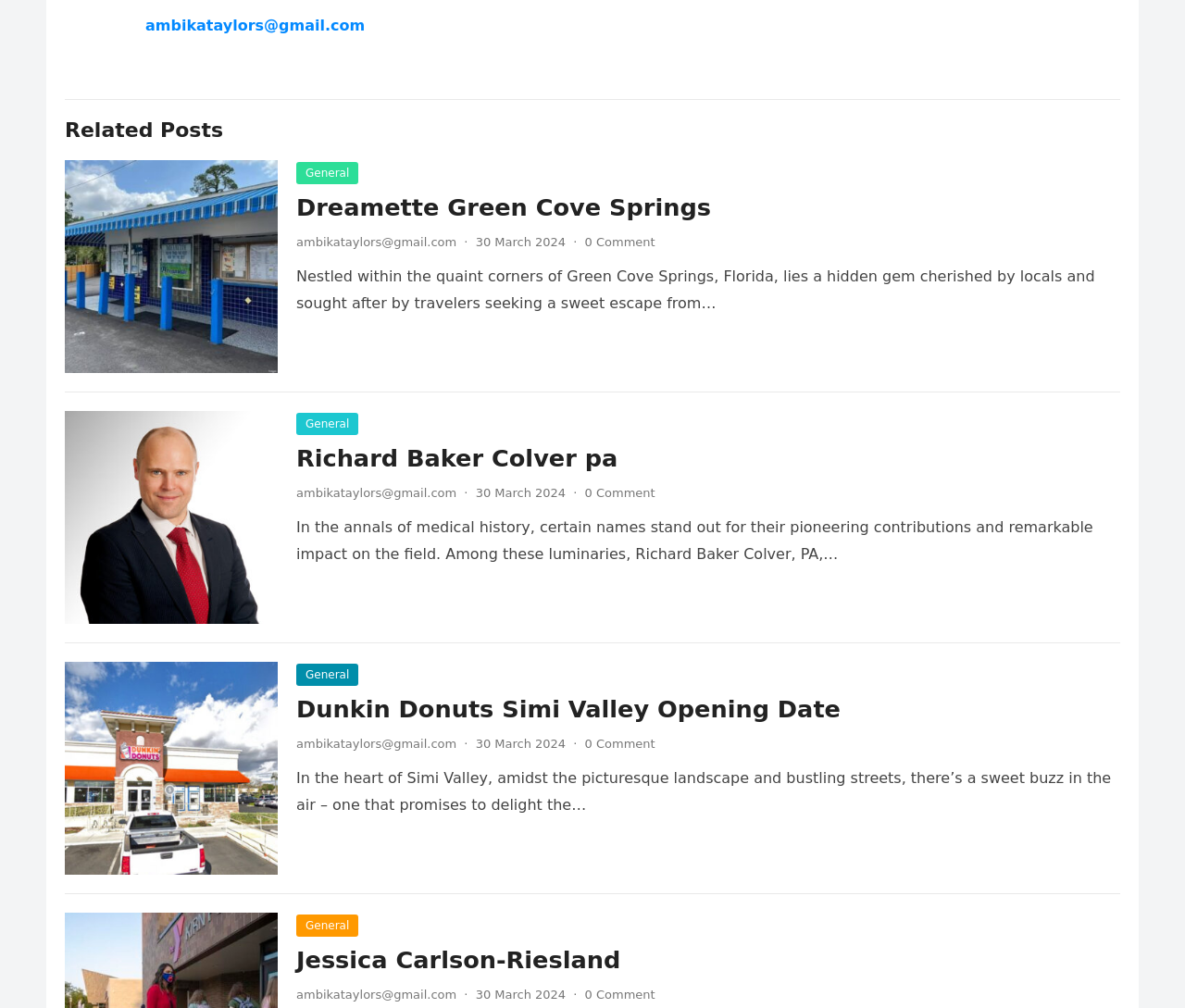Who is the author of the post 'Dreamette Green Cove Springs'?
Based on the image content, provide your answer in one word or a short phrase.

ambikataylors@gmail.com